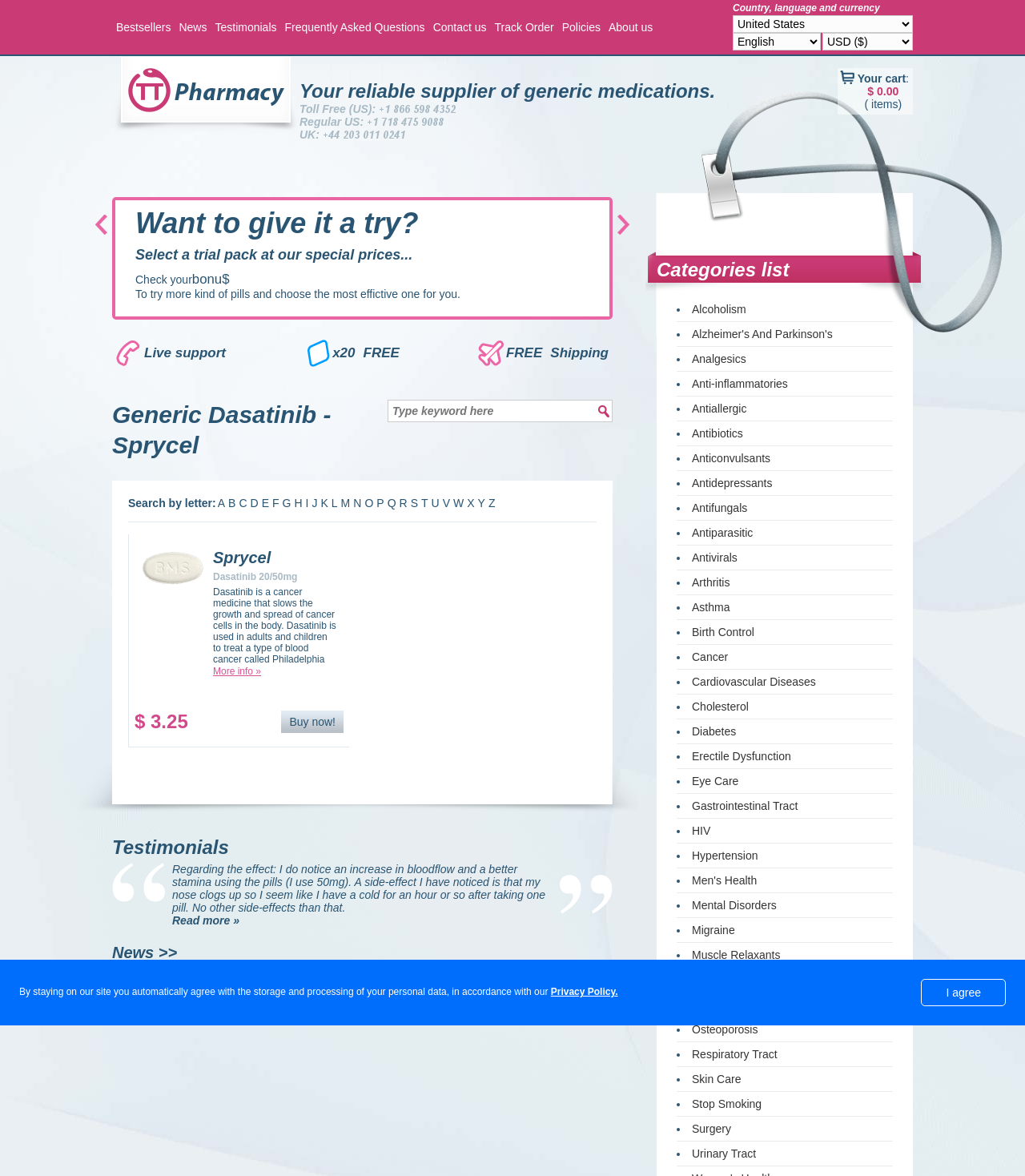Please specify the bounding box coordinates of the clickable region necessary for completing the following instruction: "Buy Dasatinib 20/50mg". The coordinates must consist of four float numbers between 0 and 1, i.e., [left, top, right, bottom].

[0.275, 0.604, 0.335, 0.623]